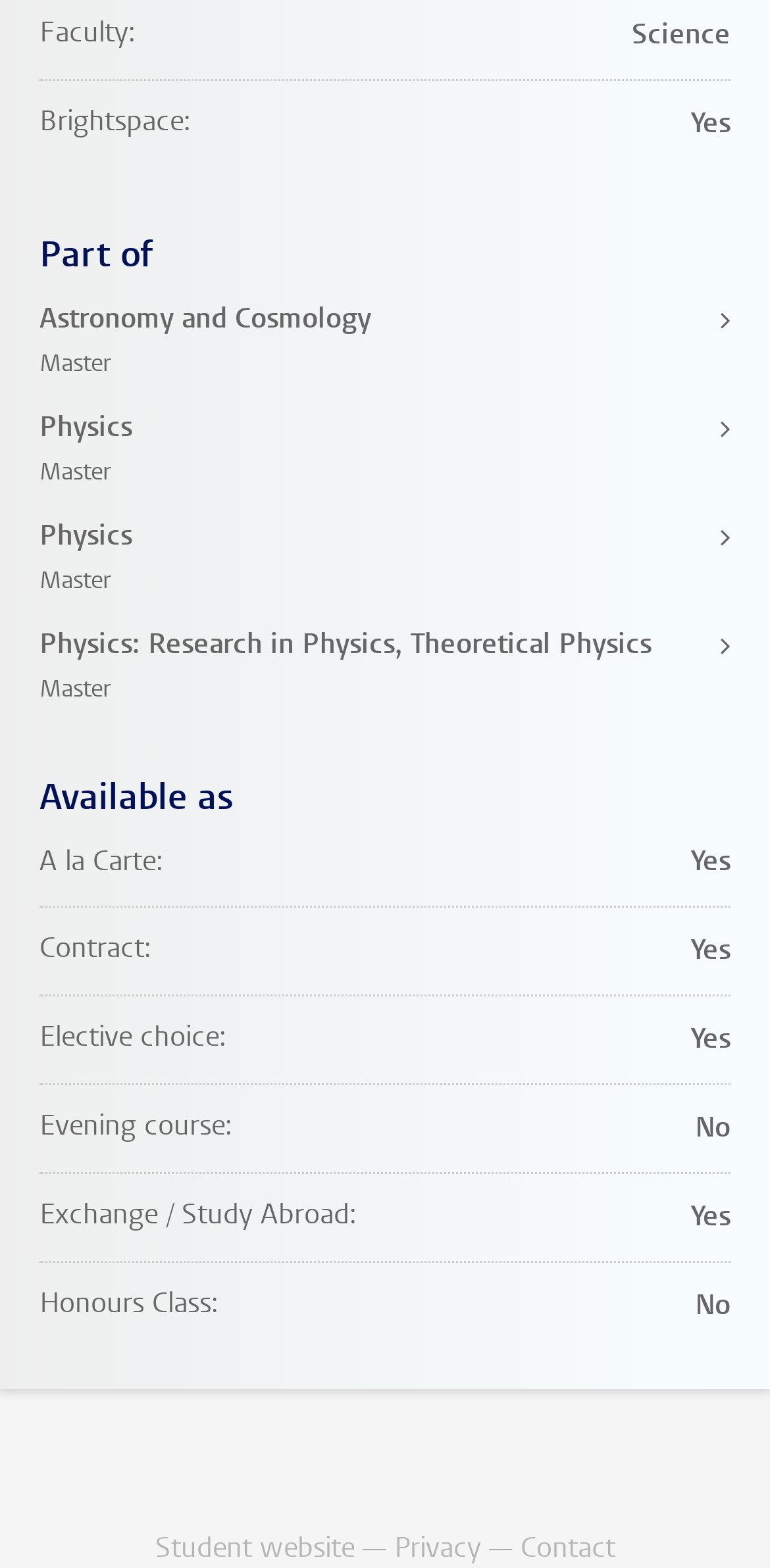Is the course available in the evening?
Make sure to answer the question with a detailed and comprehensive explanation.

The question asks if the course is available in the evening. By looking at the webpage, we can see that there is a description list with terms and details. One of the terms is 'Evening course' and its corresponding detail is 'No'. Therefore, the course is not available in the evening.